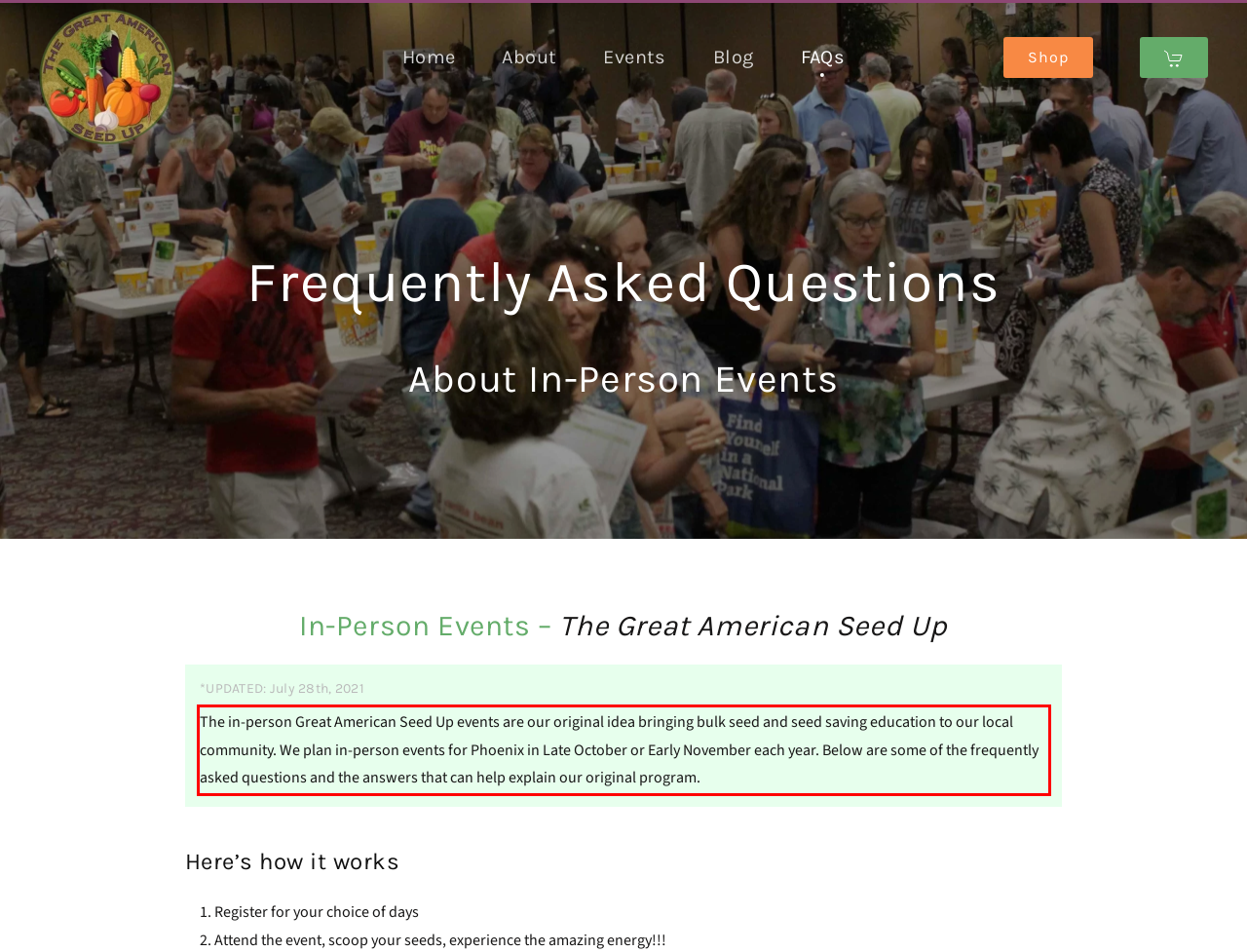You have a screenshot of a webpage, and there is a red bounding box around a UI element. Utilize OCR to extract the text within this red bounding box.

The in-person Great American Seed Up events are our original idea bringing bulk seed and seed saving education to our local community. We plan in-person events for Phoenix in Late October or Early November each year. Below are some of the frequently asked questions and the answers that can help explain our original program.